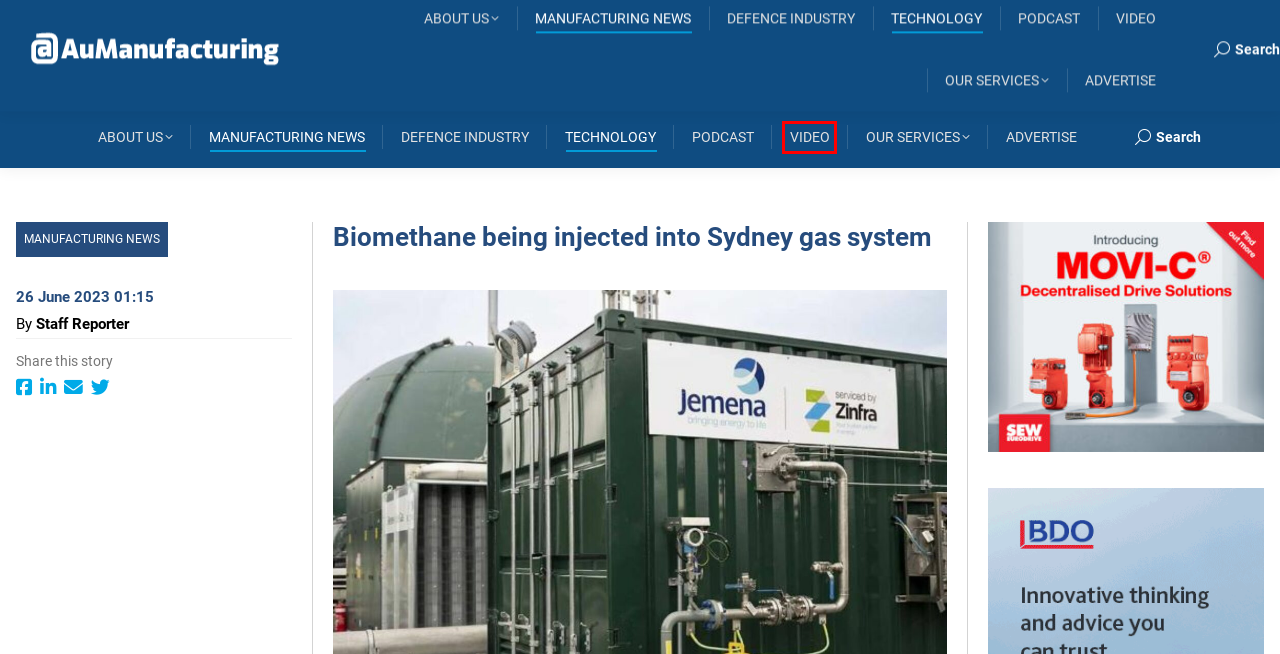Look at the screenshot of a webpage that includes a red bounding box around a UI element. Select the most appropriate webpage description that matches the page seen after clicking the highlighted element. Here are the candidates:
A. Manufacturing News Archives - Australian Manufacturing Forum
B. Podcast Archives - Australian Manufacturing Forum
C. Jemma Archives - Australian Manufacturing Forum
D. How It's Made Australia - Australian Manufacturing Forum
E. Support Us - Australian Manufacturing Forum
F. Defence Archives - Australian Manufacturing Forum
G. Home - Australian Manufacturing Forum
H. Technology Archives - Australian Manufacturing Forum

D